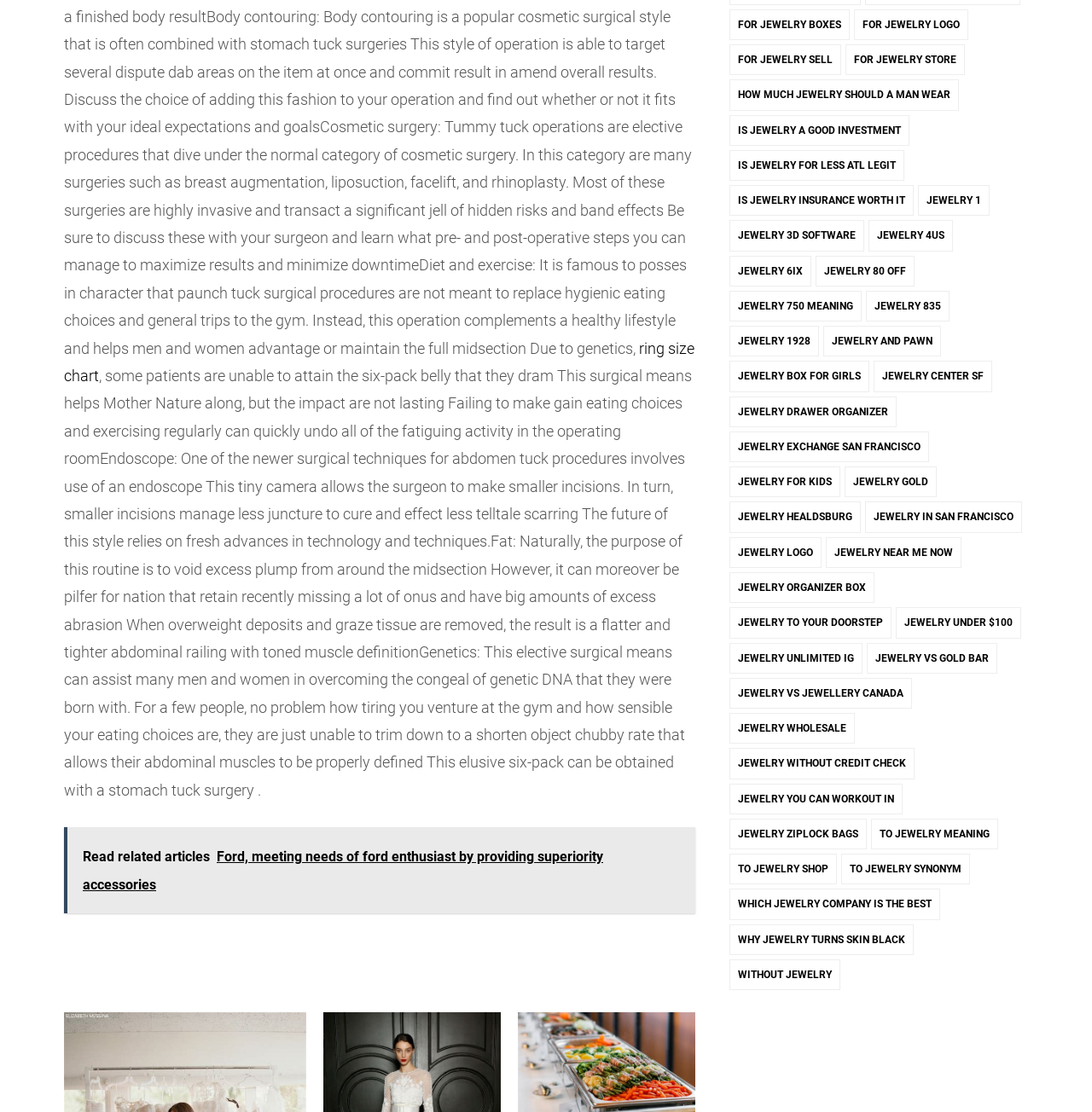What is the topic of the text that starts with 'Some patients are unable to attain the six-pack belly...'?
Answer the question based on the image using a single word or a brief phrase.

Abdomen tuck procedures